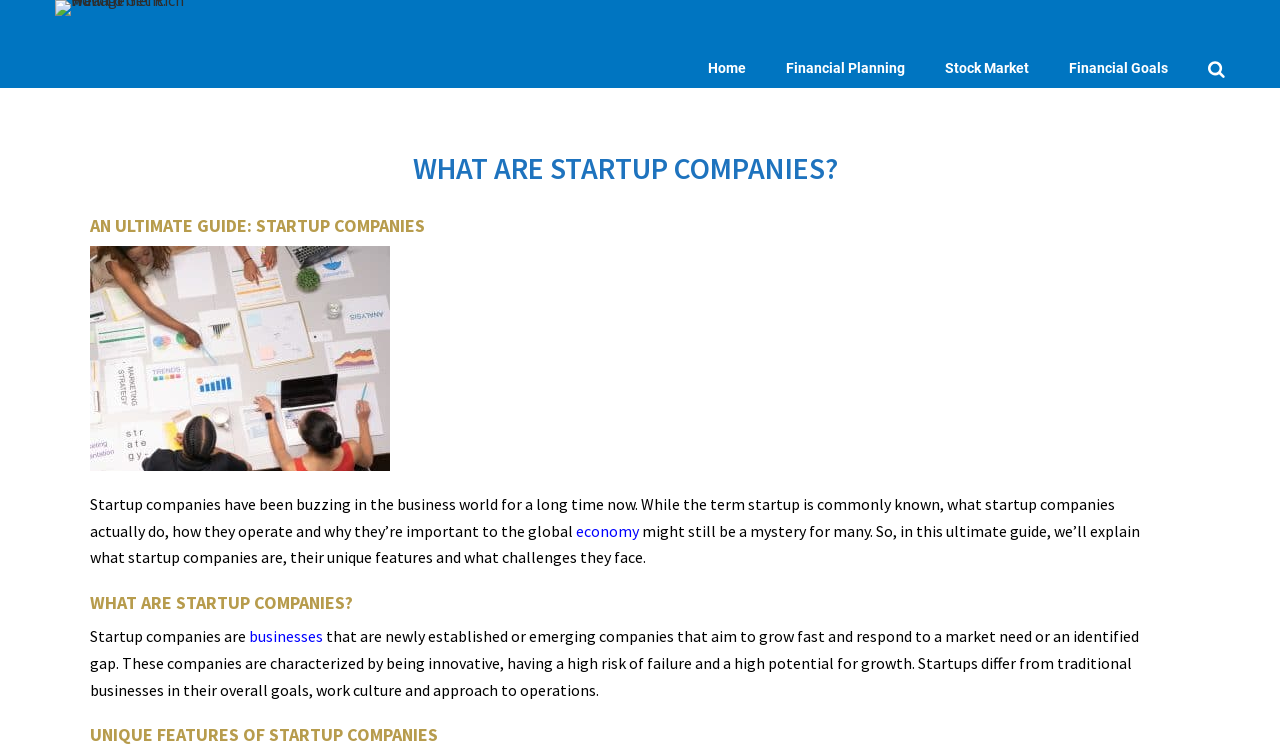Provide the bounding box coordinates of the HTML element this sentence describes: "Financial Goals".

[0.82, 0.066, 0.928, 0.117]